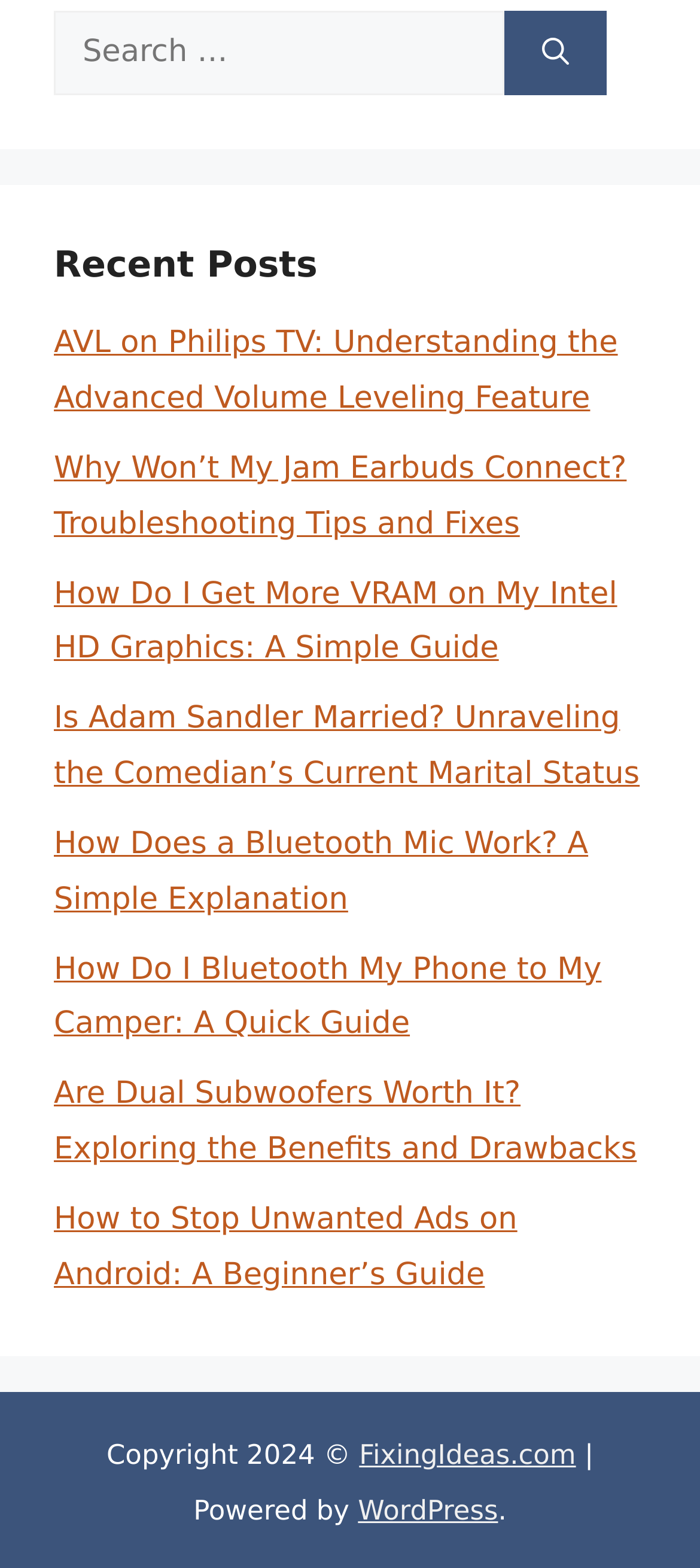Please specify the bounding box coordinates of the clickable region to carry out the following instruction: "Click the Search button". The coordinates should be four float numbers between 0 and 1, in the format [left, top, right, bottom].

[0.721, 0.007, 0.867, 0.061]